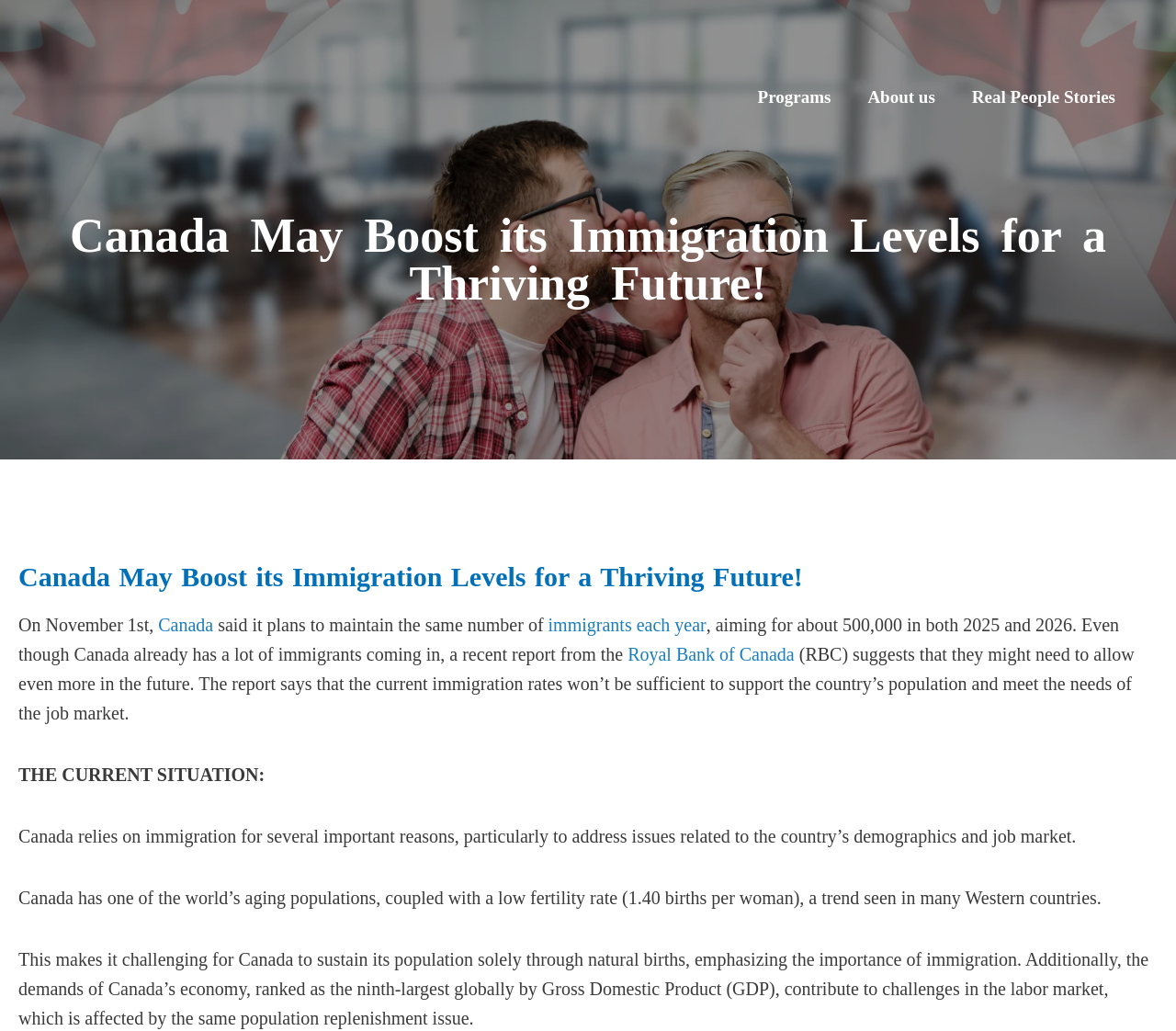What is the country mentioned in the article?
Based on the screenshot, respond with a single word or phrase.

Canada